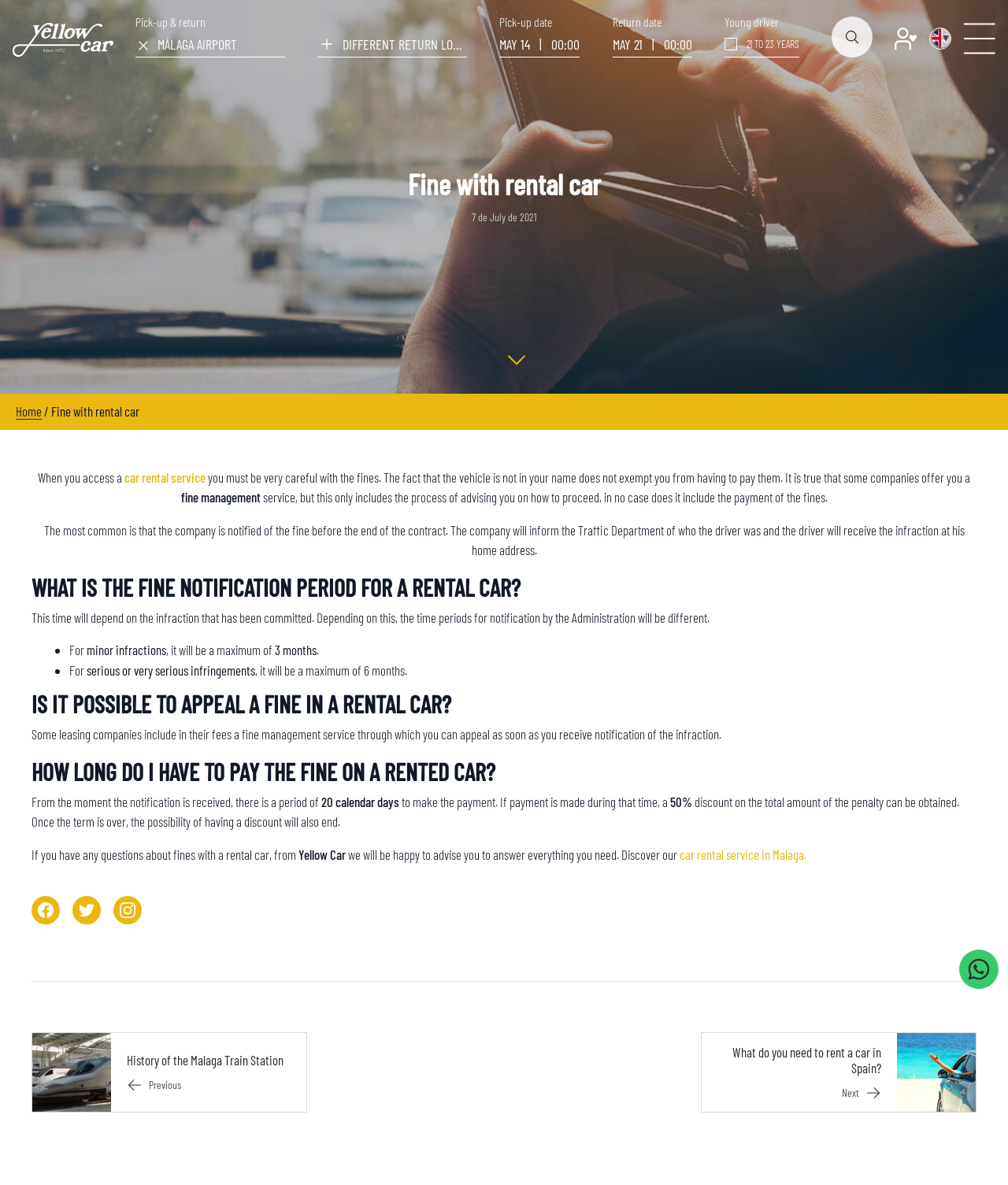Find the bounding box of the web element that fits this description: "May 14 | 00:00".

[0.496, 0.029, 0.575, 0.049]